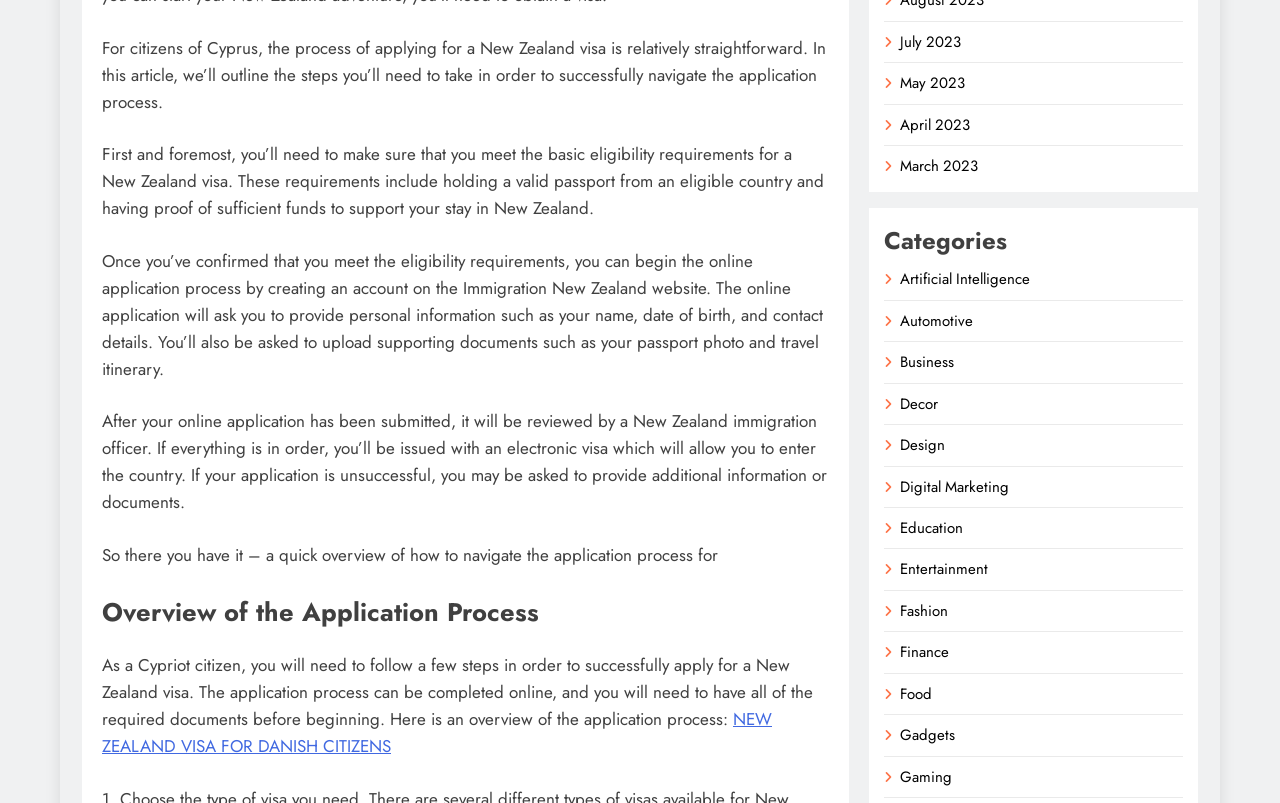What is the purpose of the online application process?
Using the image as a reference, deliver a detailed and thorough answer to the question.

The online application process is used to provide personal information such as name, date of birth, and contact details, as well as to upload supporting documents like passport photo and travel itinerary.